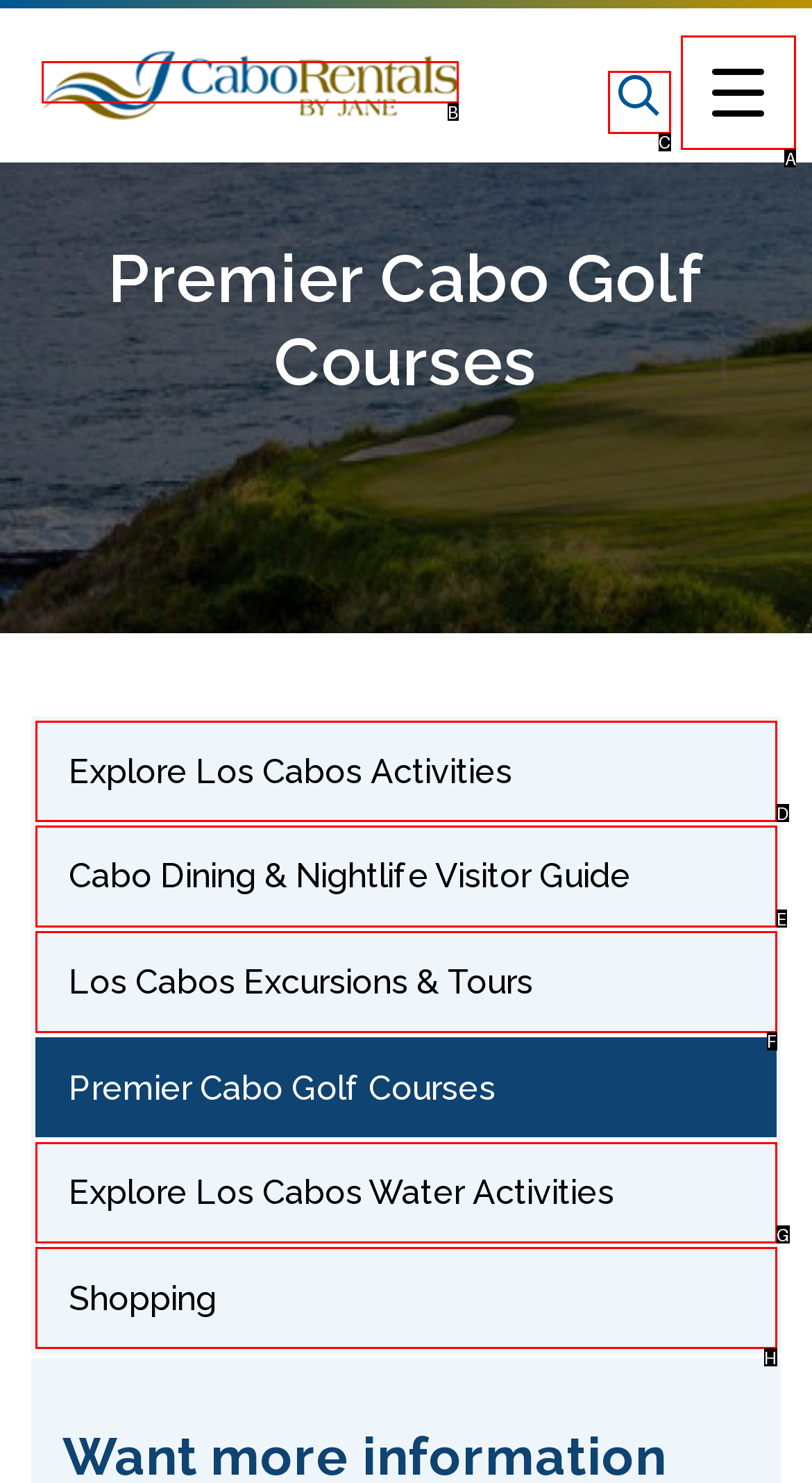Identify which lettered option to click to carry out the task: Open the menu. Provide the letter as your answer.

A